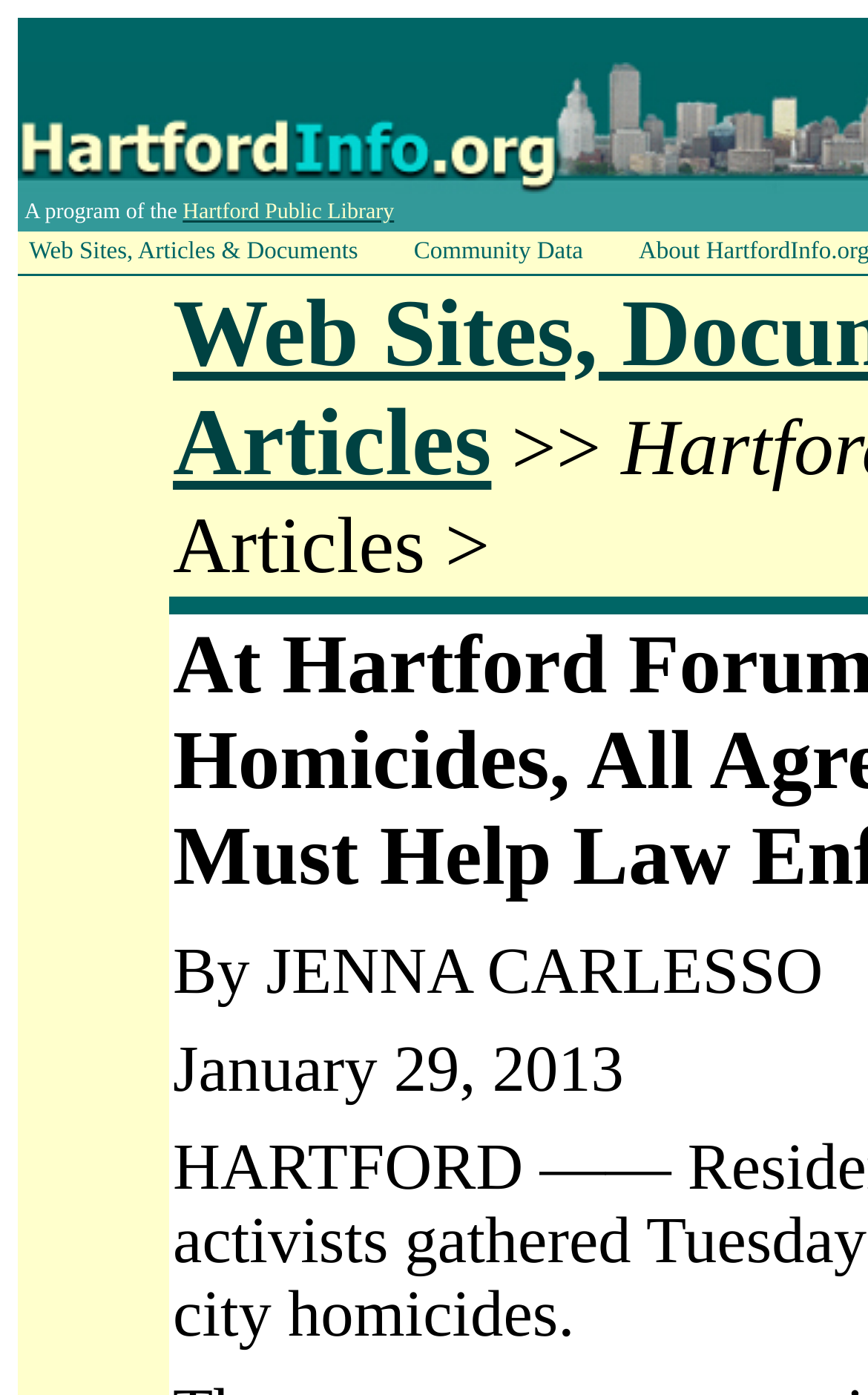Respond with a single word or phrase for the following question: 
What type of data is mentioned alongside 'Web Sites, Articles & Documents'?

Community Data